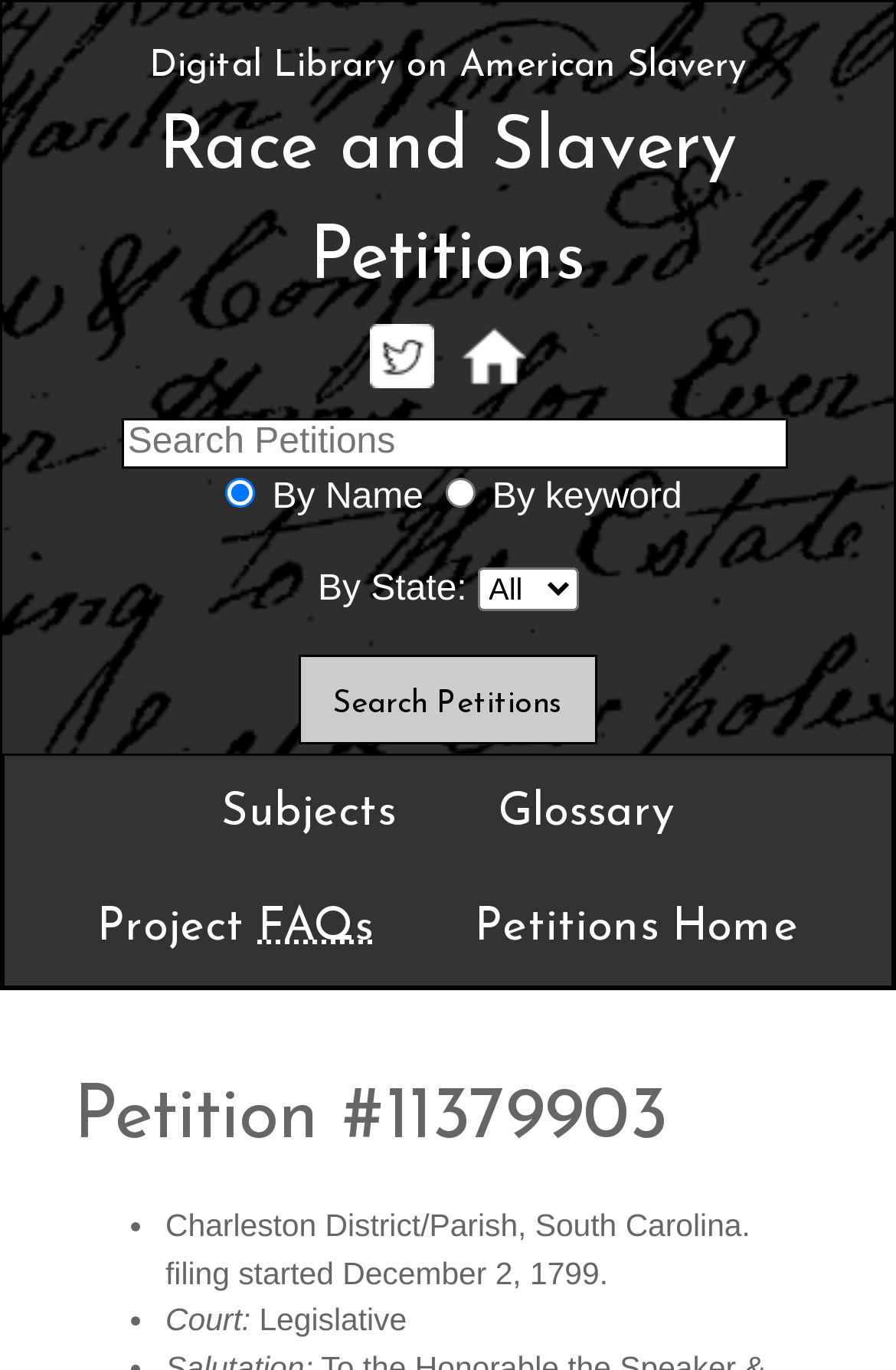Please locate the bounding box coordinates of the element that should be clicked to complete the given instruction: "Go to Twitter".

[0.402, 0.268, 0.494, 0.297]